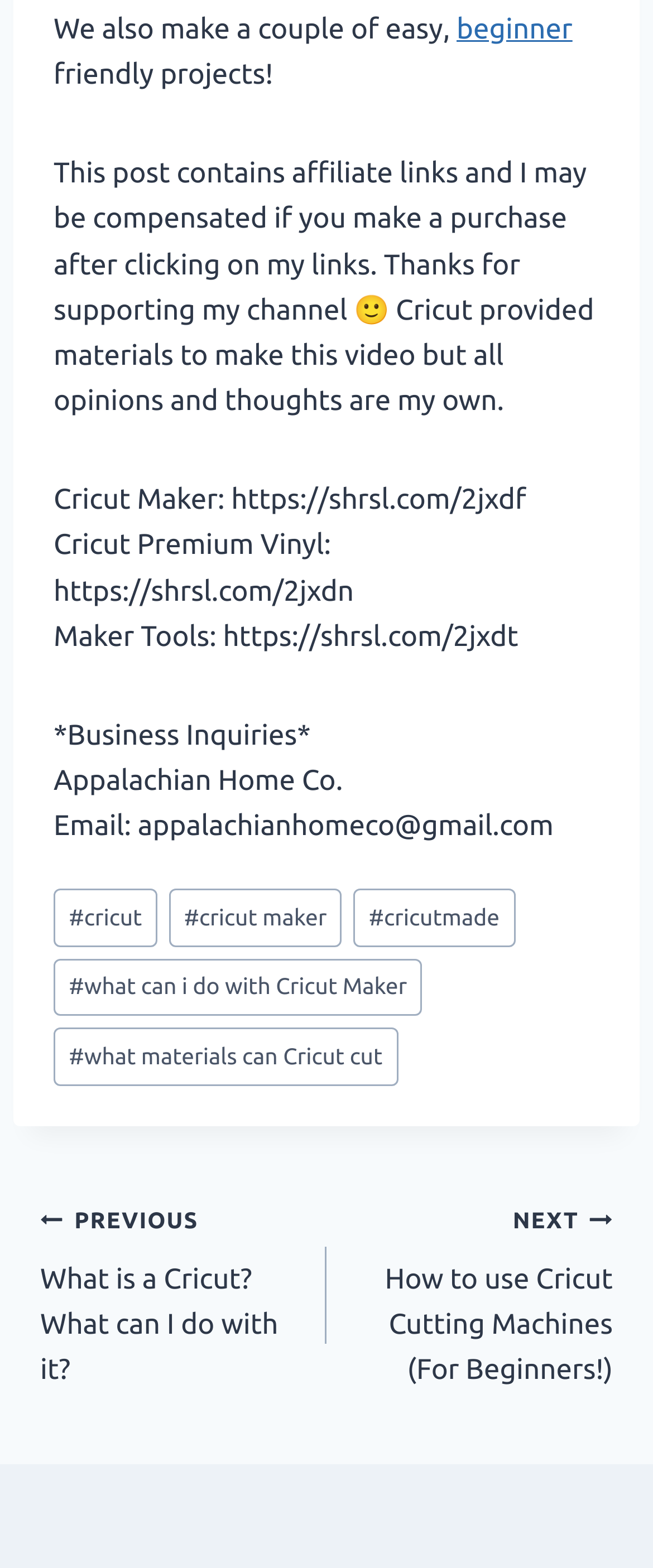Could you highlight the region that needs to be clicked to execute the instruction: "visit 'Cricut Maker'"?

[0.082, 0.309, 0.806, 0.329]